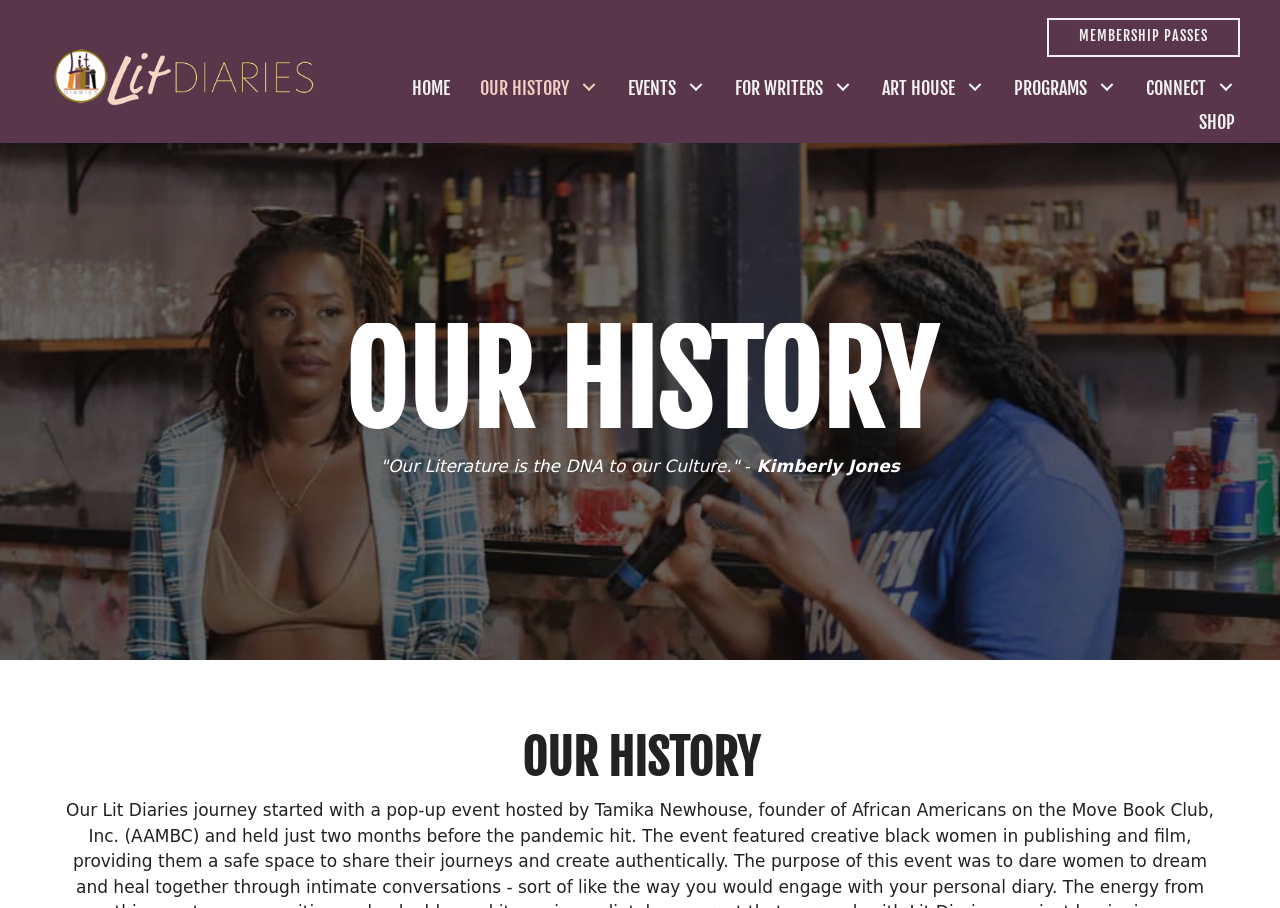Determine the bounding box coordinates of the UI element described below. Use the format (top-left x, top-left y, bottom-right x, bottom-right y) with floating point numbers between 0 and 1: Membership Passes

[0.818, 0.02, 0.969, 0.063]